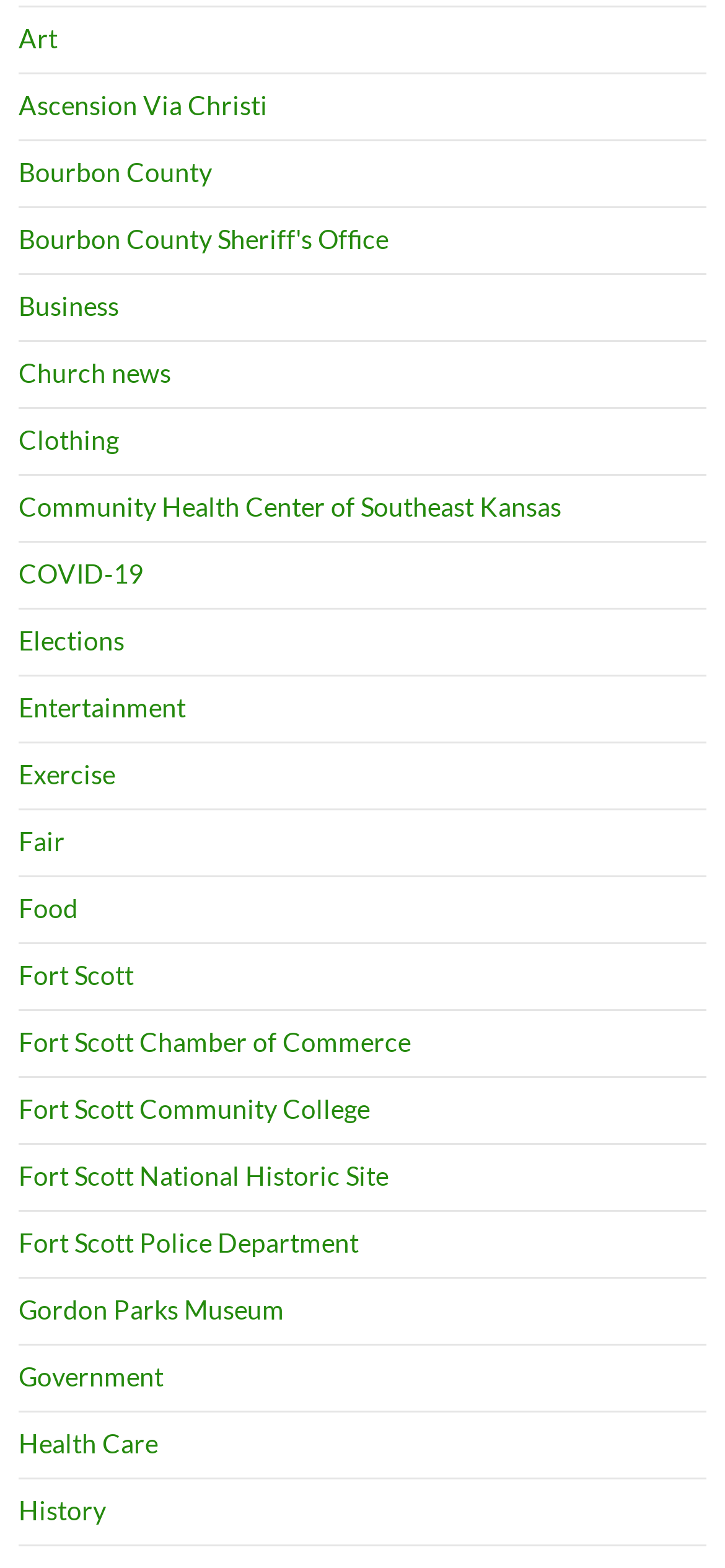What is the category of 'Fort Scott Community College'?
Respond to the question with a well-detailed and thorough answer.

By analyzing the webpage, I found a link 'Fort Scott Community College' which is categorized under 'Education' as it is a college.